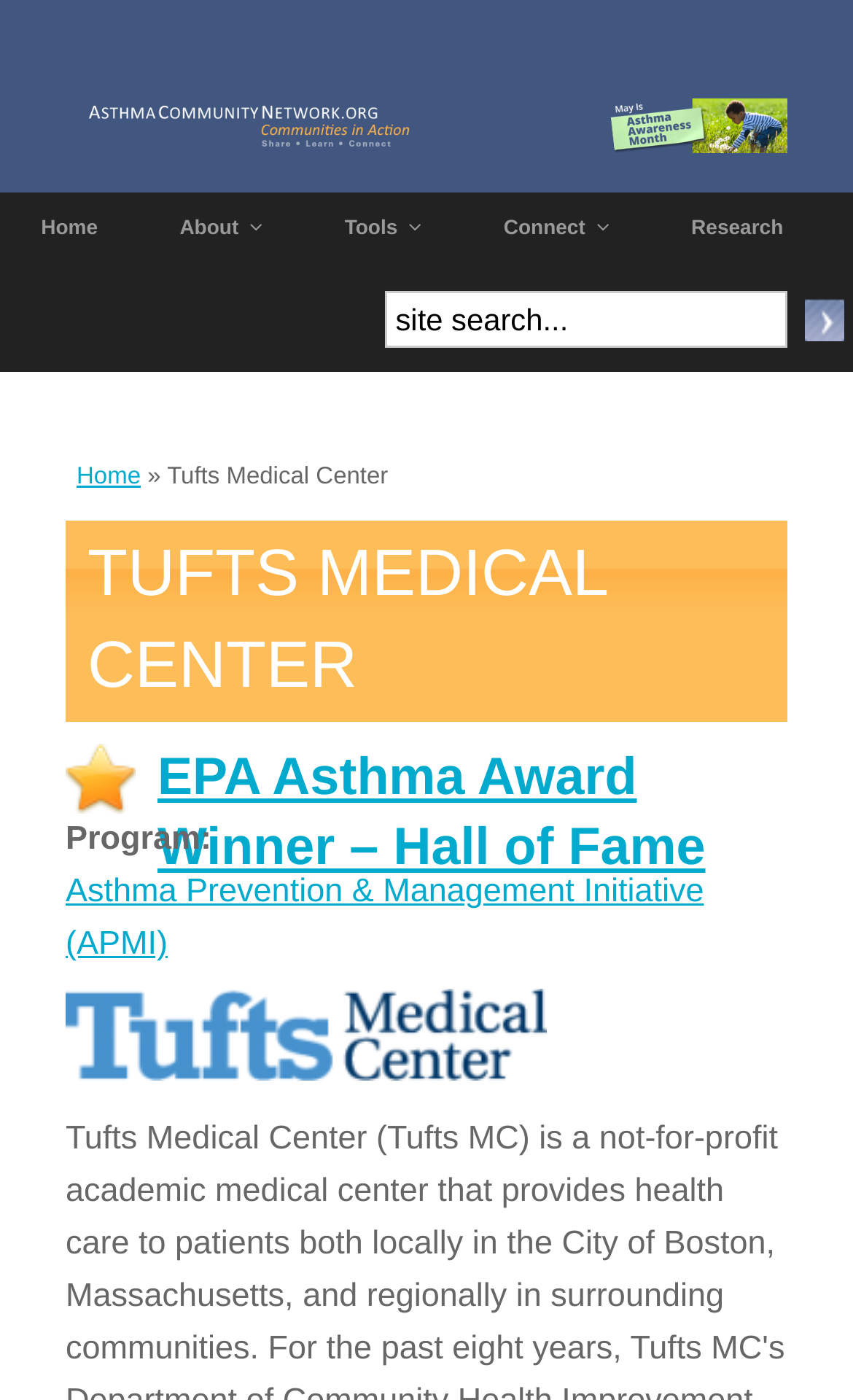Identify the bounding box coordinates of the section to be clicked to complete the task described by the following instruction: "click on the ACN logo". The coordinates should be four float numbers between 0 and 1, formatted as [left, top, right, bottom].

[0.103, 0.07, 0.923, 0.121]